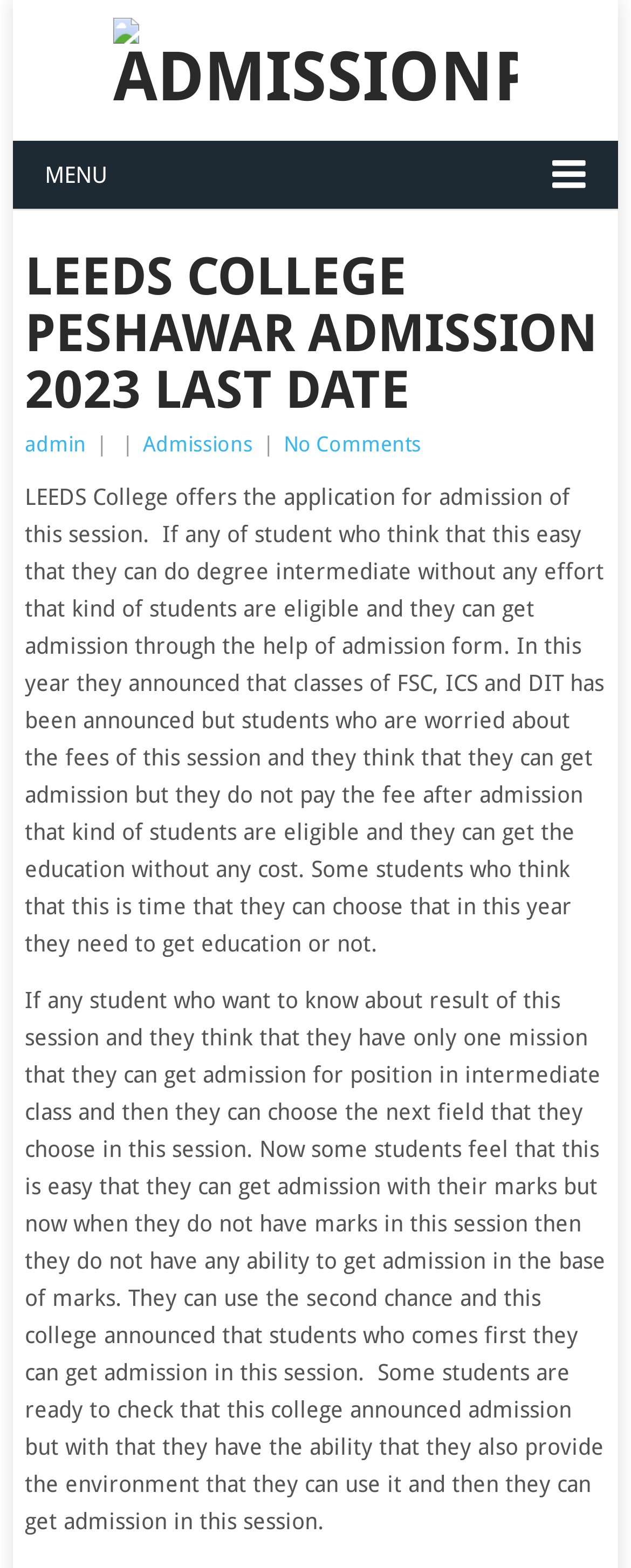Please study the image and answer the question comprehensively:
What is the advantage of being among the first to apply?

According to the static text, students who come first can get admission in this session, implying that being among the first to apply gives them an advantage in getting admitted.